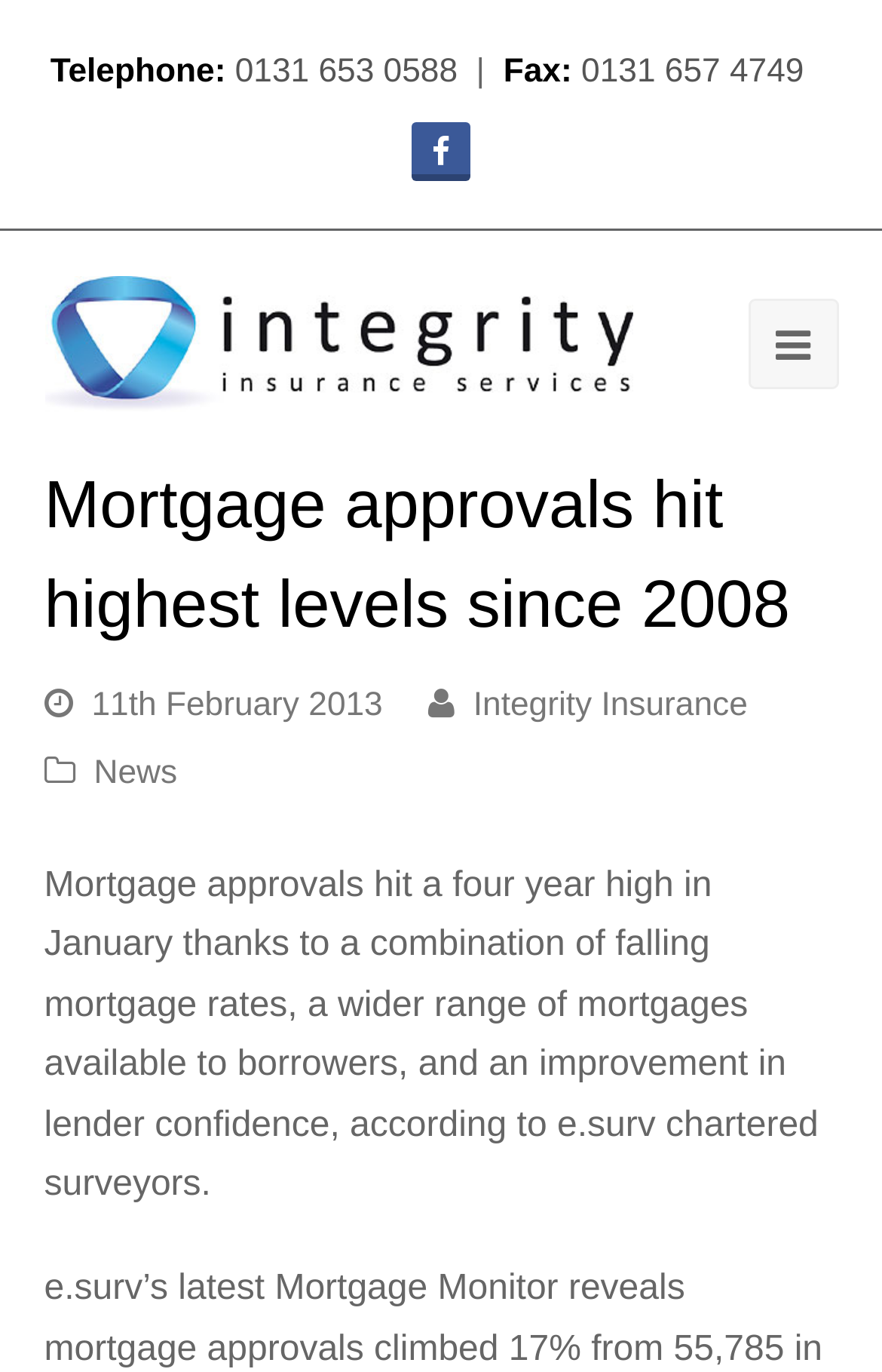Produce an elaborate caption capturing the essence of the webpage.

The webpage appears to be an article or news page from Integrity Insurance Edinburgh. At the top, there is a header section with the company's name and logo, accompanied by a Facebook profile link and a table with the company's contact information, including telephone and fax numbers. 

Below the header, there is a main content section with a prominent heading that reads "Mortgage approvals hit highest levels since 2008". This heading is followed by a timestamp indicating the article was published on 11th February 2013. 

To the right of the timestamp, there are two links: one to "Integrity Insurance" and another to "News". The main article text is located below the heading and timestamp, which discusses mortgage approvals reaching a four-year high in January due to factors such as falling mortgage rates and increased lender confidence. 

At the bottom right corner of the page, there is a small icon represented by a Unicode character. Overall, the webpage has a simple and organized layout, with clear headings and concise text.